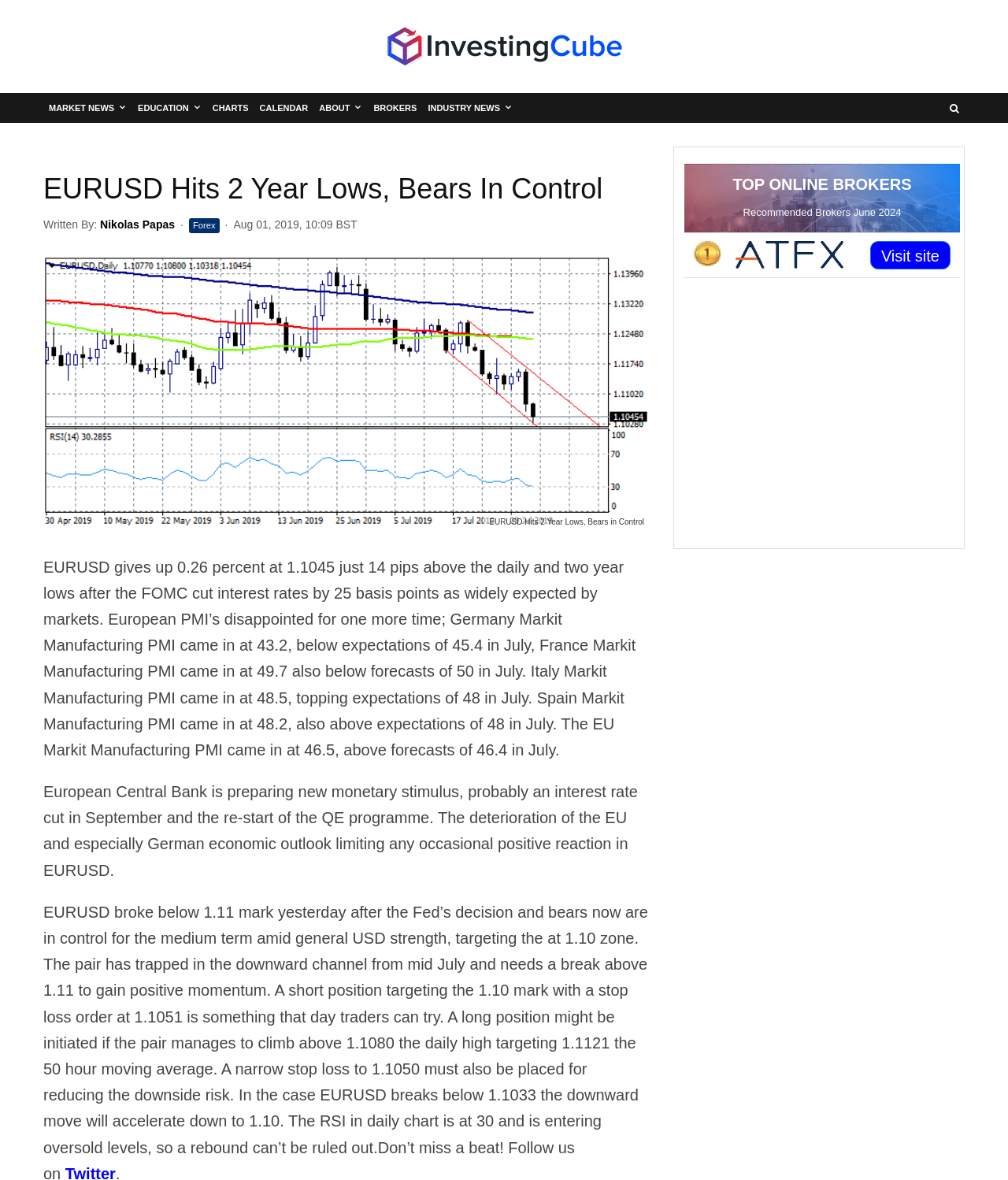Give a one-word or short phrase answer to the question: 
What is the EU Markit Manufacturing PMI?

46.5